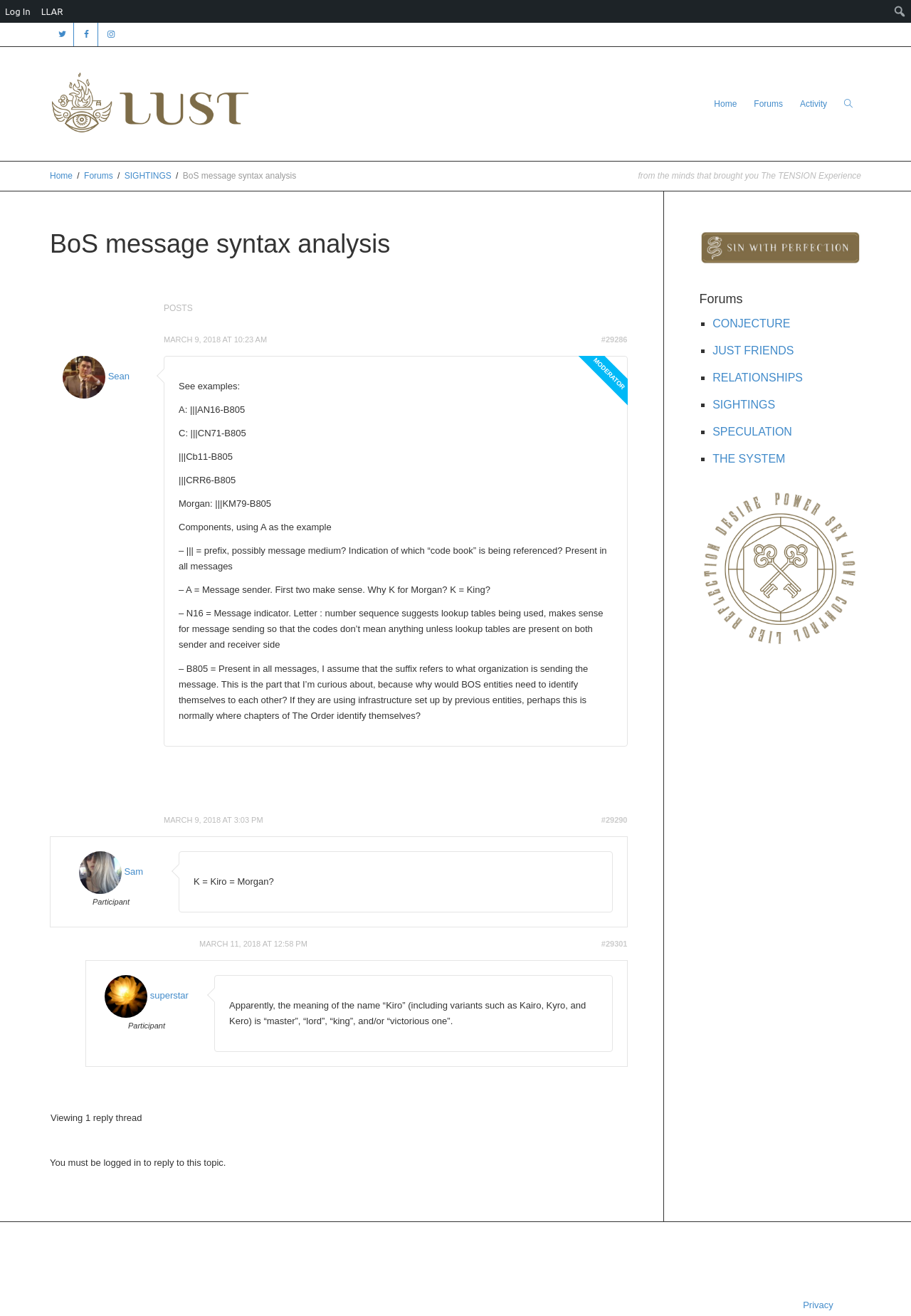Determine the bounding box coordinates for the region that must be clicked to execute the following instruction: "View the forums".

[0.828, 0.036, 0.859, 0.122]